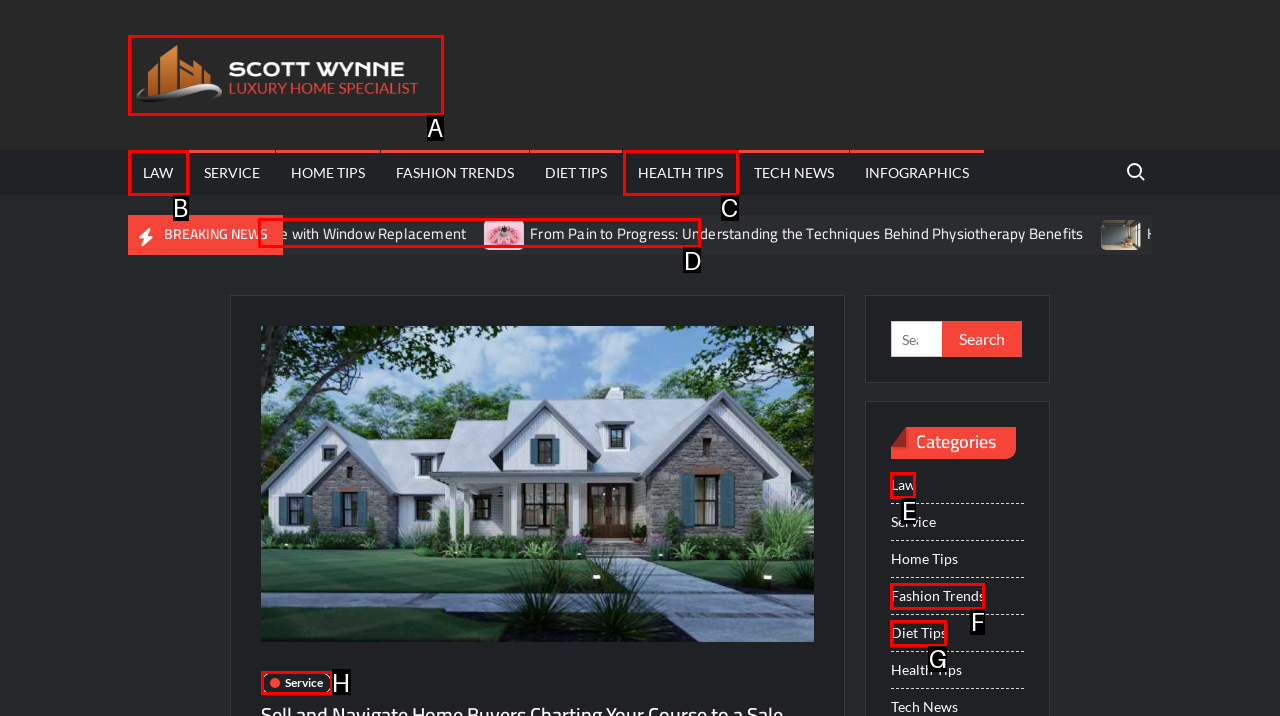Identify the UI element described as: parent_node: Scott Wynne
Answer with the option's letter directly.

A